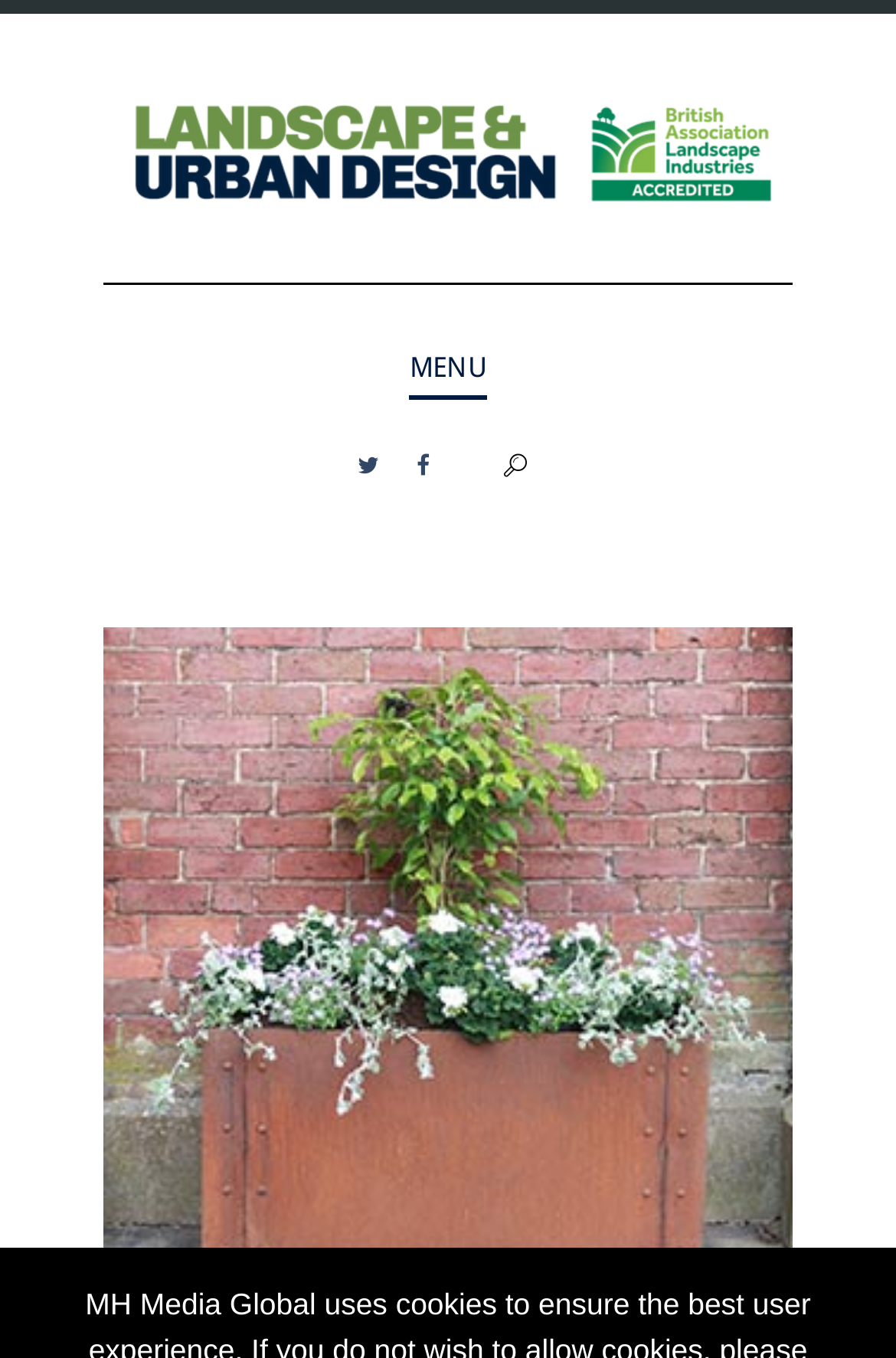Give a one-word or short phrase answer to the question: 
What is the purpose of the button with the '' icon?

PIN IT